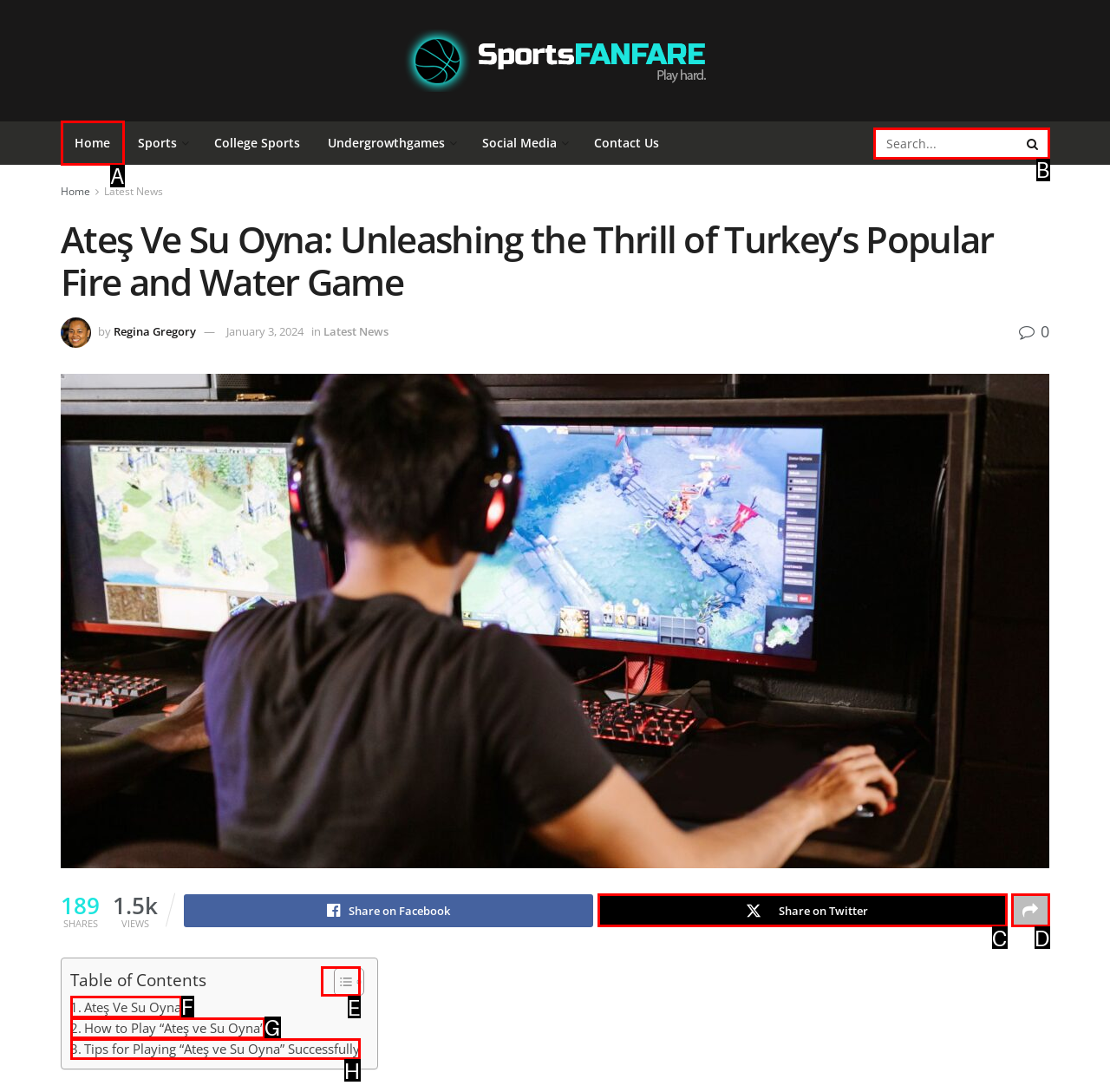Specify which element within the red bounding boxes should be clicked for this task: Visit the home page Respond with the letter of the correct option.

A